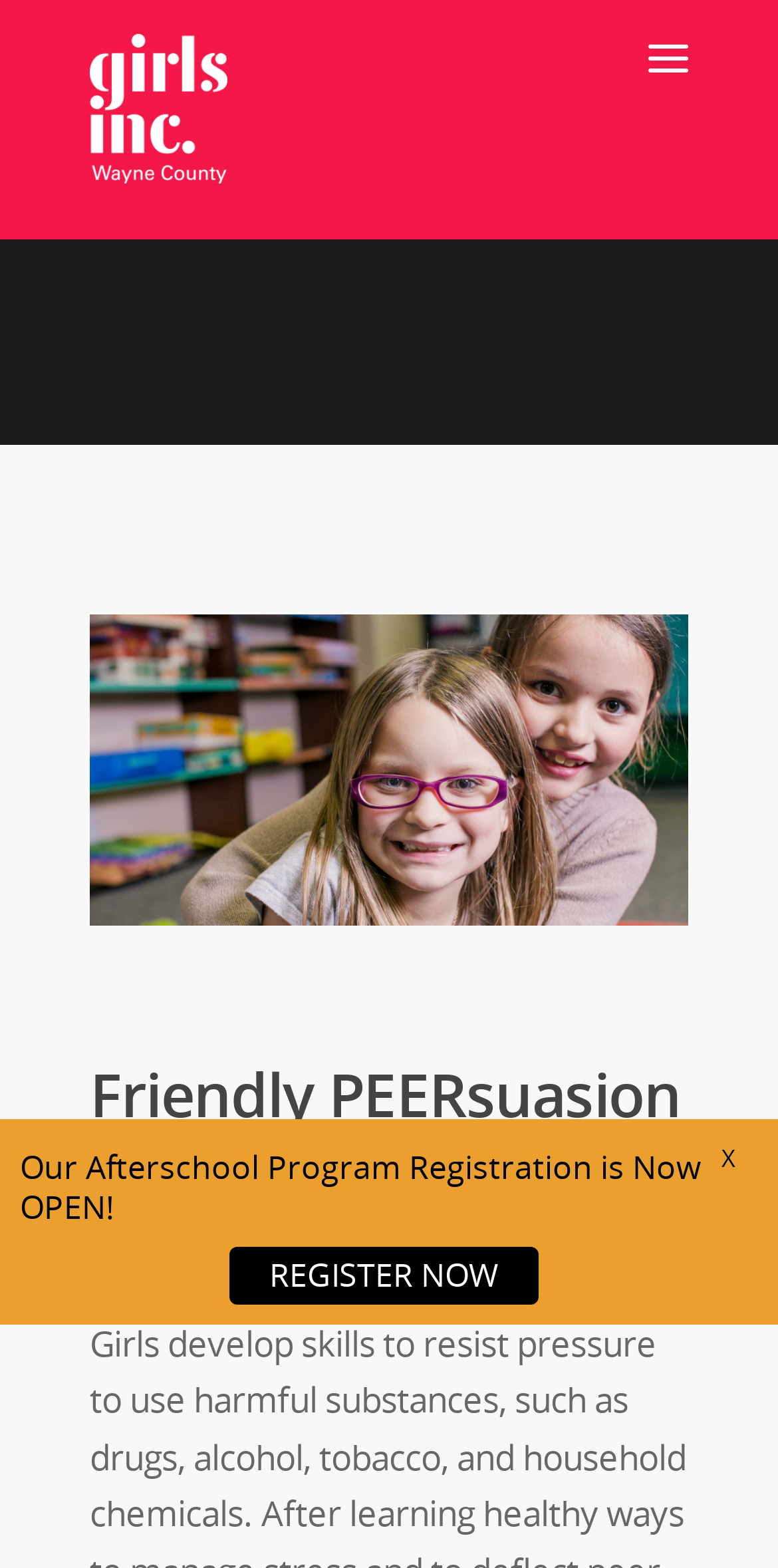Locate the UI element described by alt="Girls Inc. Wayne County" in the provided webpage screenshot. Return the bounding box coordinates in the format (top-left x, top-left y, bottom-right x, bottom-right y), ensuring all values are between 0 and 1.

[0.115, 0.022, 0.293, 0.113]